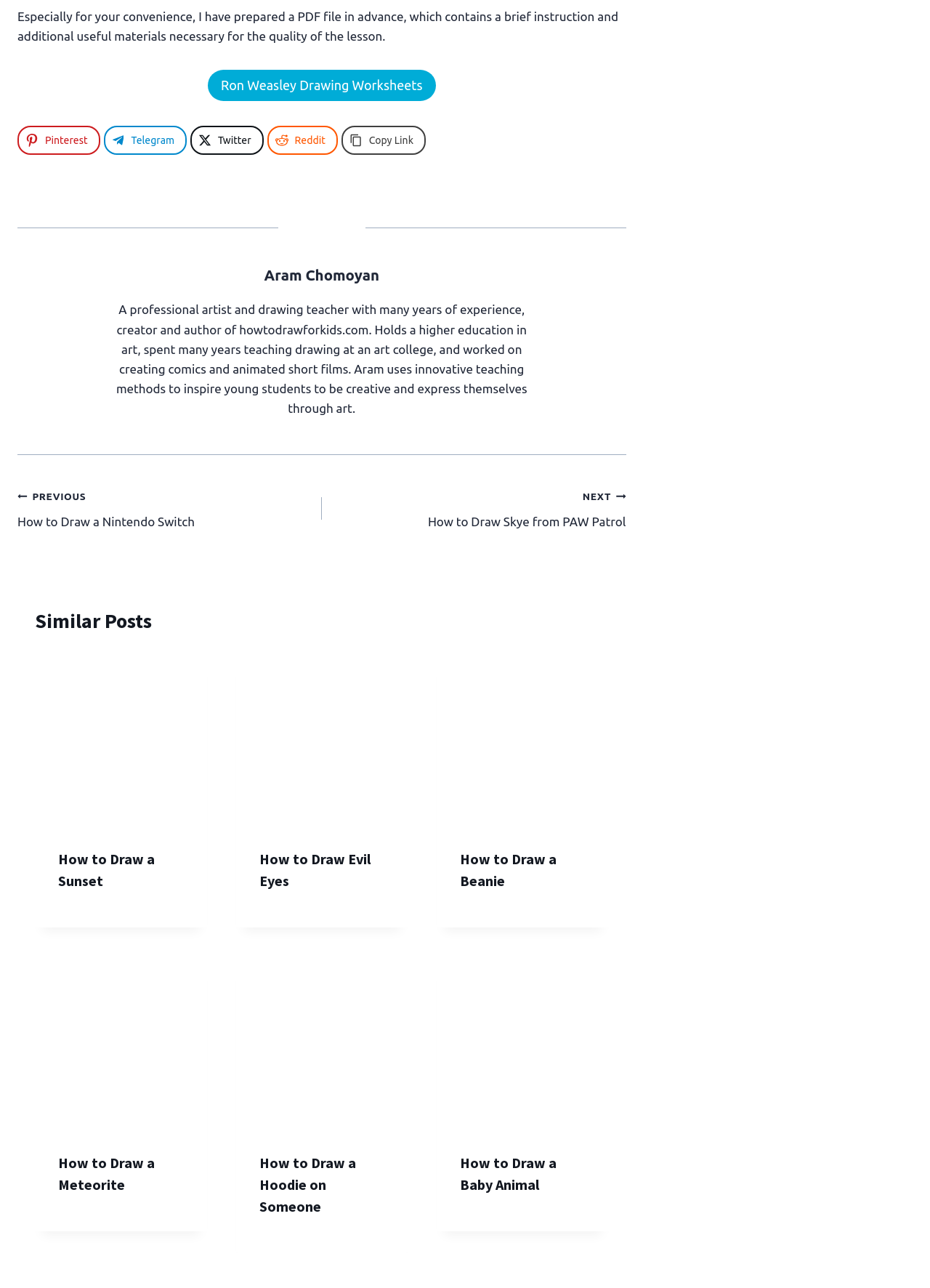Can you show the bounding box coordinates of the region to click on to complete the task described in the instruction: "Go to the 'NEXT How to Draw Skye from PAW Patrol' post"?

[0.346, 0.377, 0.673, 0.412]